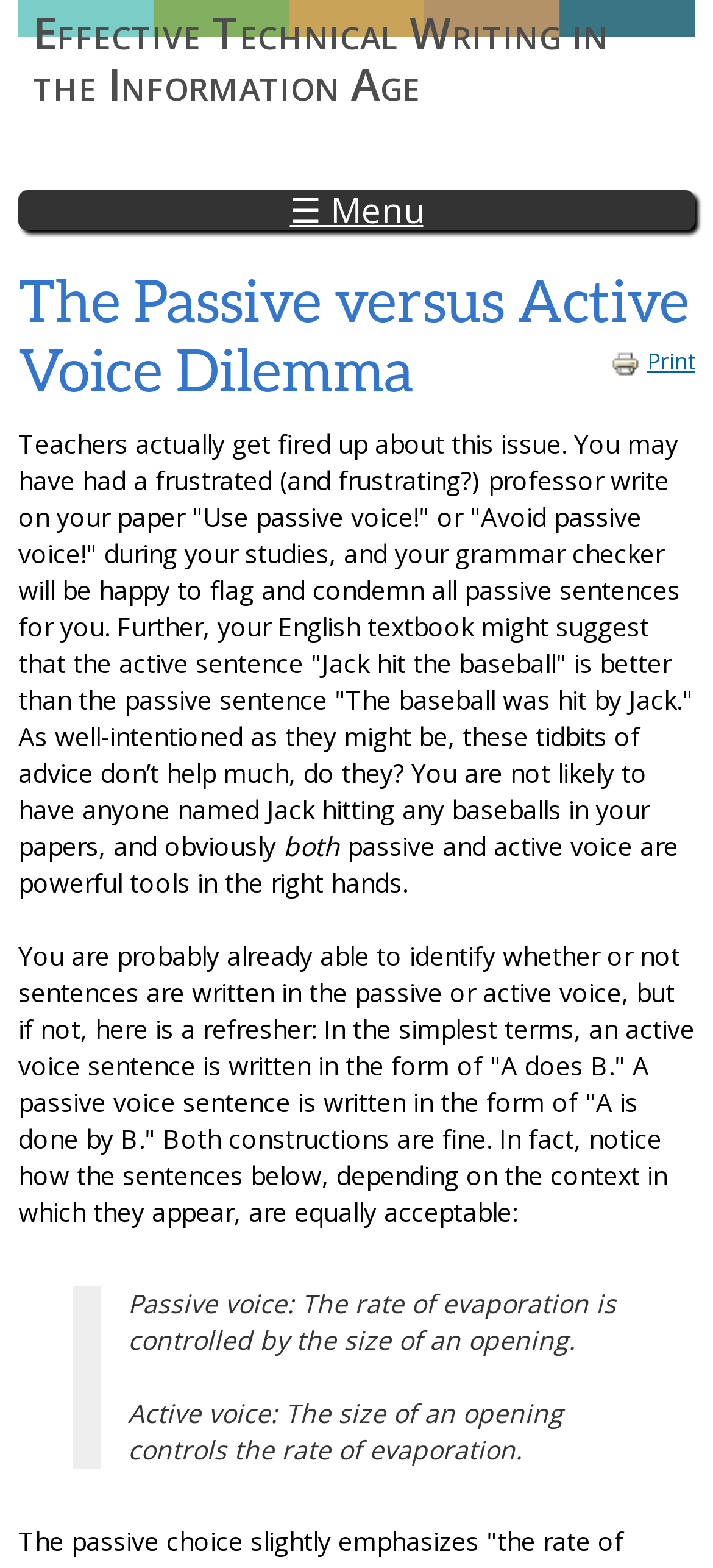Using the webpage screenshot, find the UI element described by Print. Provide the bounding box coordinates in the format (top-left x, top-left y, bottom-right x, bottom-right y), ensuring all values are floating point numbers between 0 and 1.

[0.856, 0.22, 0.974, 0.24]